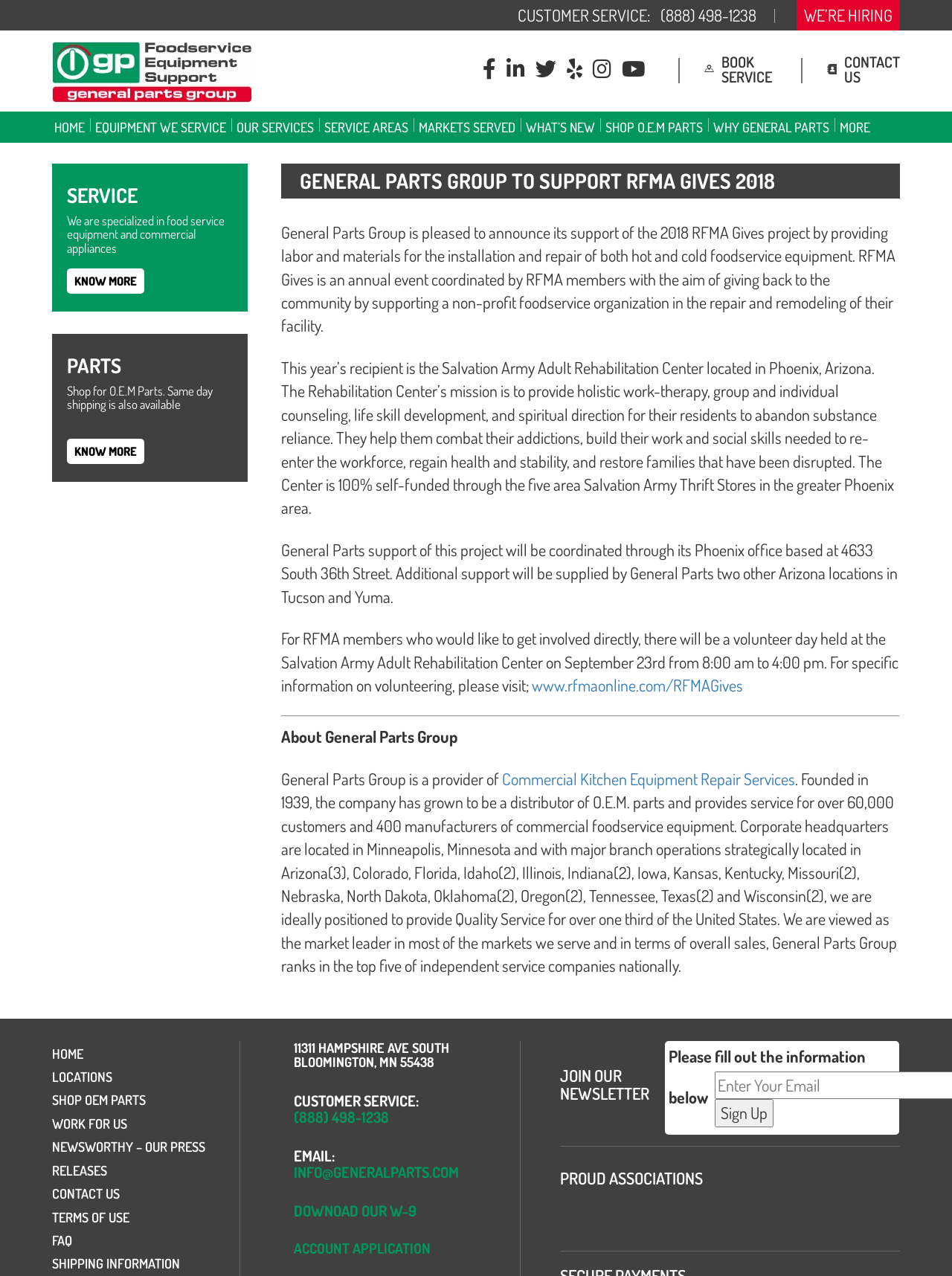Please give a succinct answer to the question in one word or phrase:
How many manufacturers of commercial foodservice equipment does General Parts Group provide service for?

400